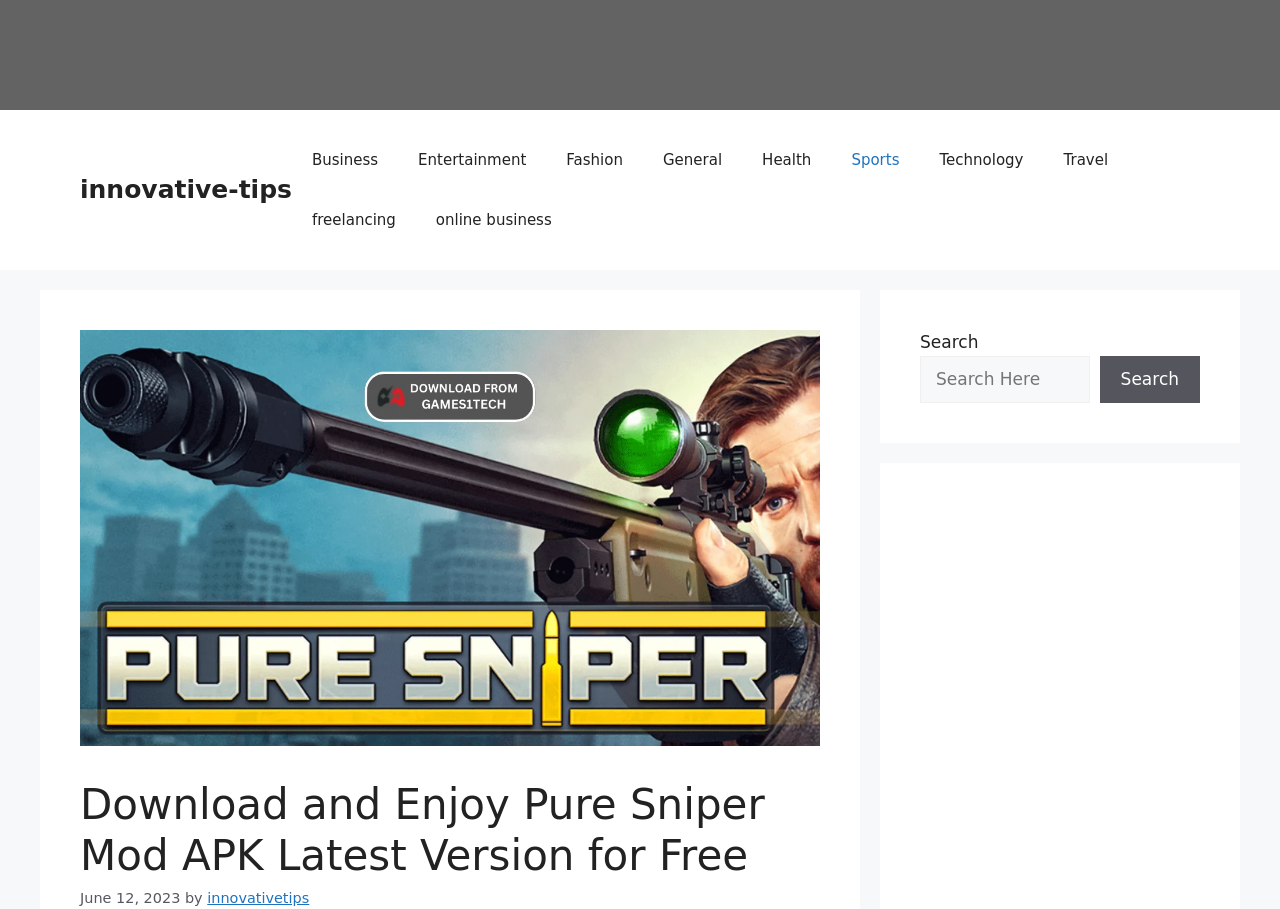What is the date of the post?
Please provide a comprehensive answer to the question based on the webpage screenshot.

The date of the post can be found in the StaticText element with the text 'June 12, 2023', which is within the time element.